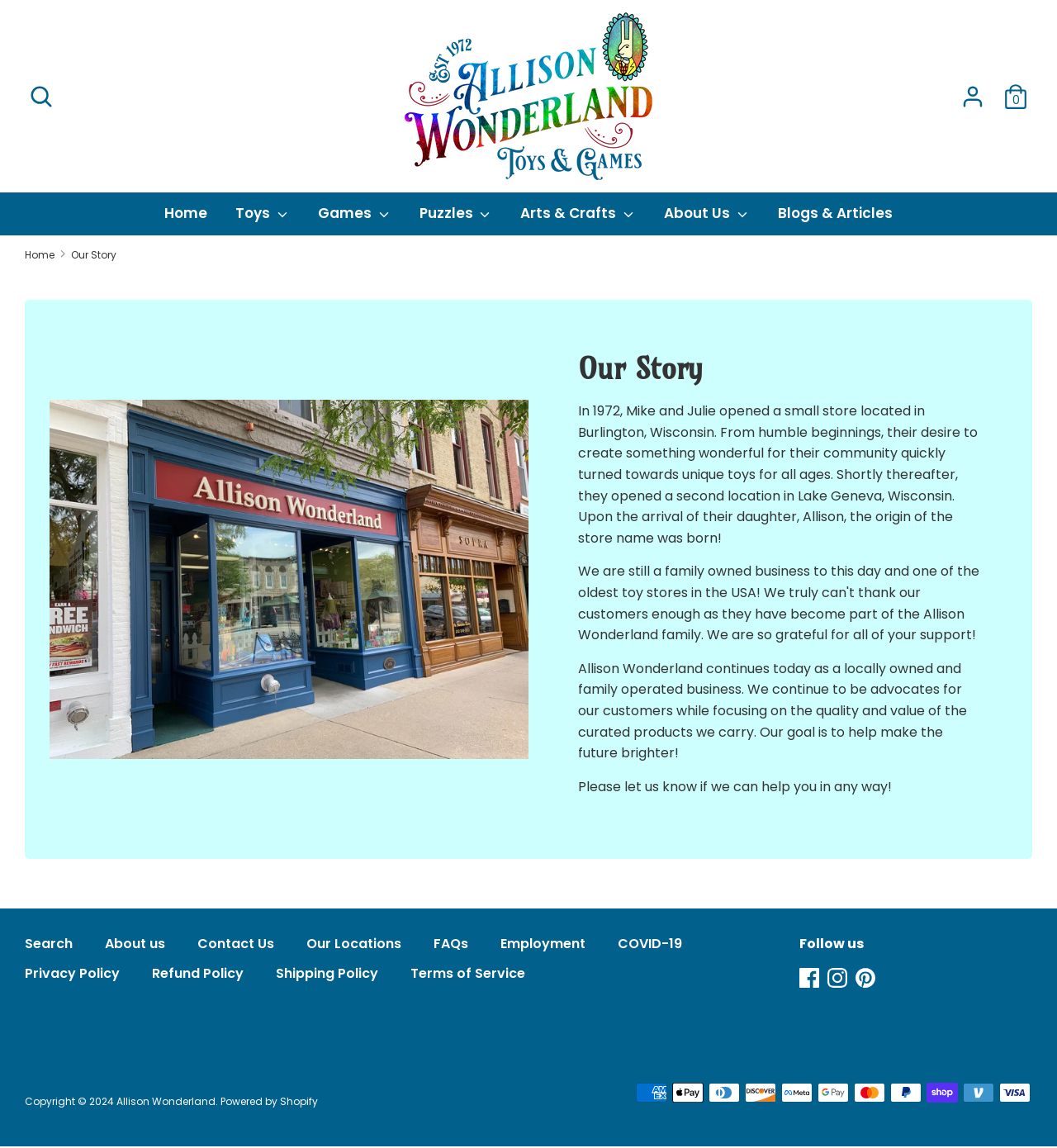How many locations does the store have?
Refer to the image and give a detailed answer to the question.

According to the 'Our Story' section, the store was founded in 1972 in Burlington, Wisconsin, and a second location was opened in Lake Geneva, Wisconsin. There is no mention of additional locations.